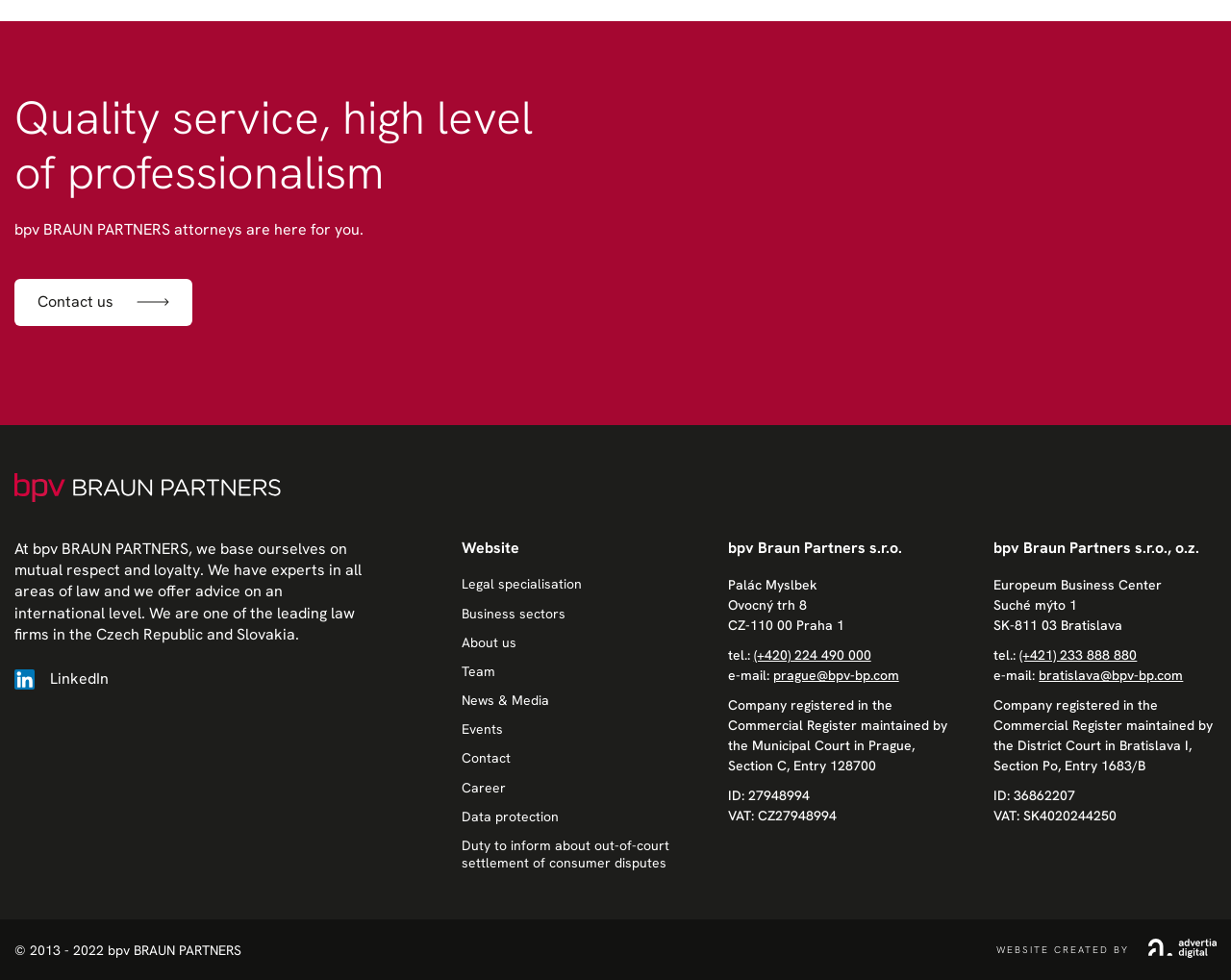Find and indicate the bounding box coordinates of the region you should select to follow the given instruction: "Follow bpv BRAUN PARTNERS on LinkedIn".

[0.012, 0.683, 0.297, 0.703]